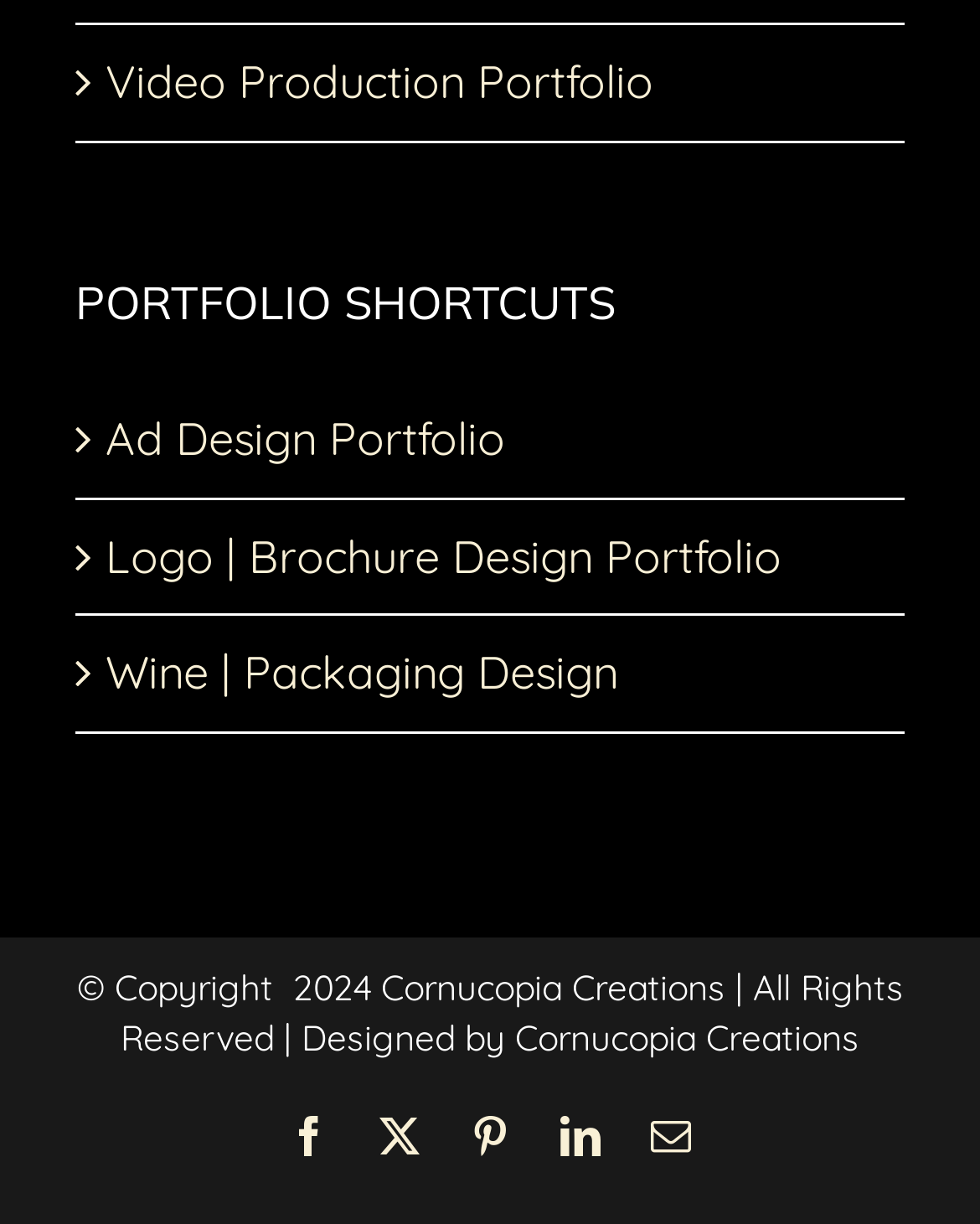Provide a one-word or one-phrase answer to the question:
What is the number of portfolio links?

4